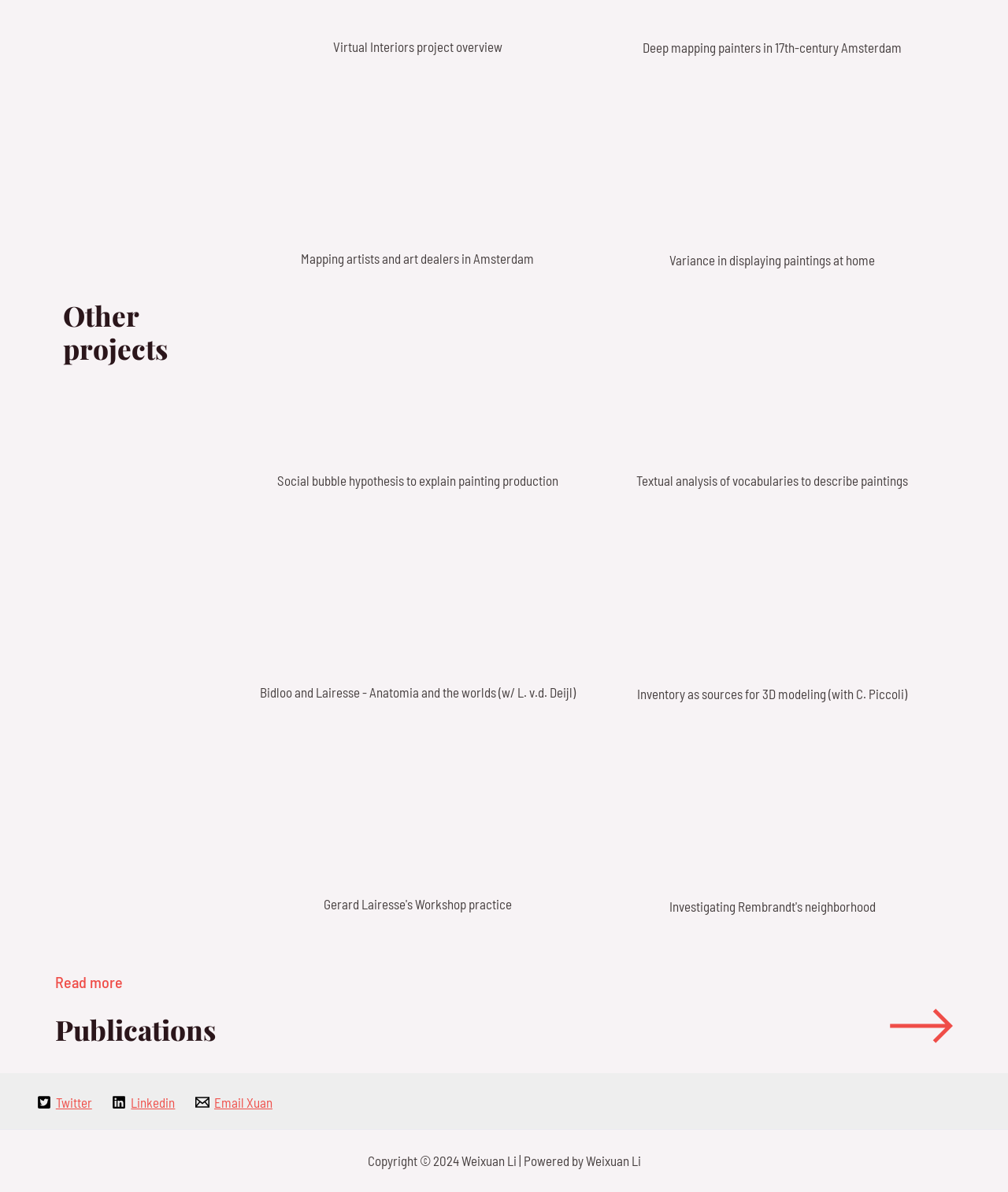Find the bounding box coordinates of the clickable element required to execute the following instruction: "Check out Publications". Provide the coordinates as four float numbers between 0 and 1, i.e., [left, top, right, bottom].

[0.055, 0.848, 0.214, 0.879]